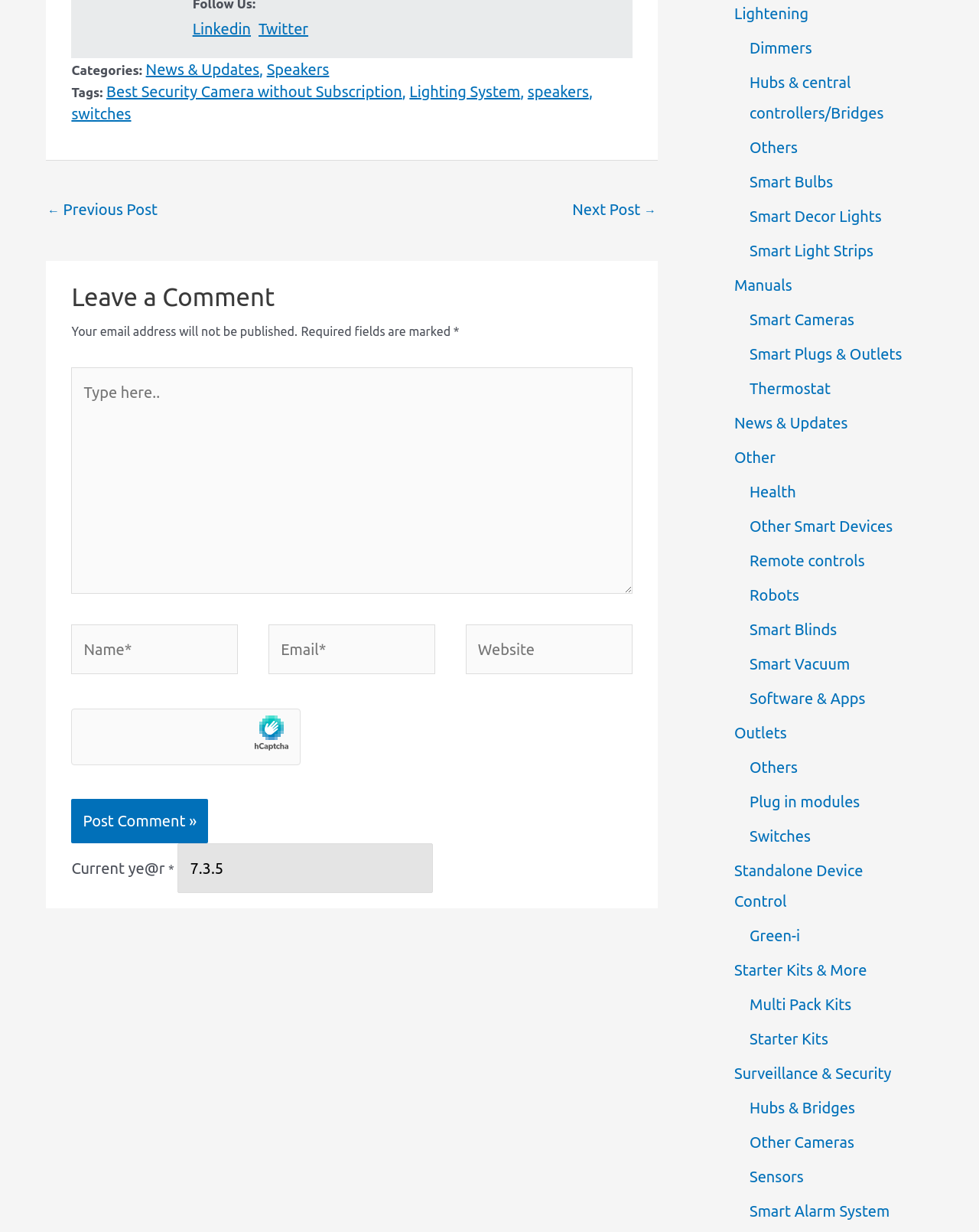Please identify the bounding box coordinates of the element's region that I should click in order to complete the following instruction: "Click on the 'Next Post →' link". The bounding box coordinates consist of four float numbers between 0 and 1, i.e., [left, top, right, bottom].

[0.585, 0.157, 0.67, 0.186]